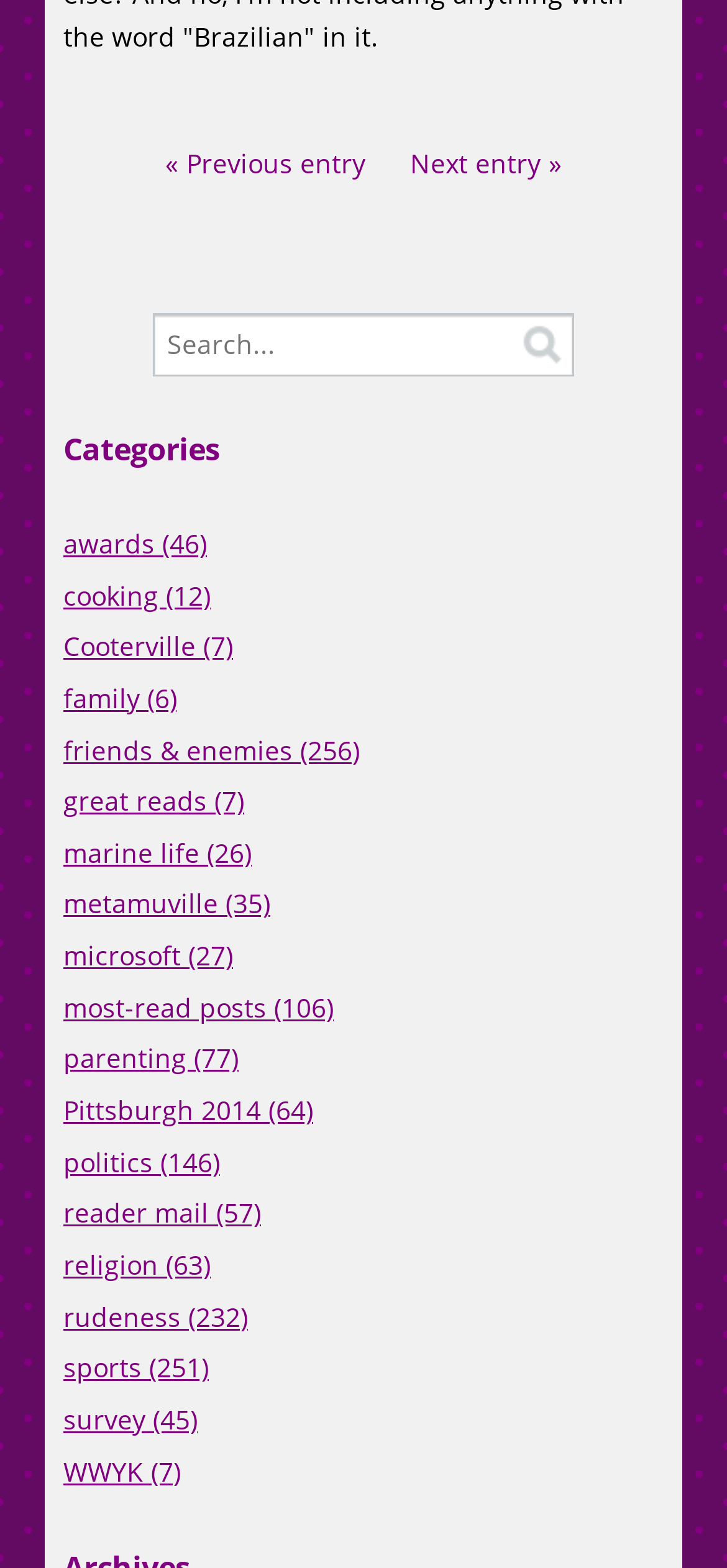What is the purpose of the '«Previous entry' and 'Next entry»' links?
Answer with a single word or short phrase according to what you see in the image.

To navigate between entries